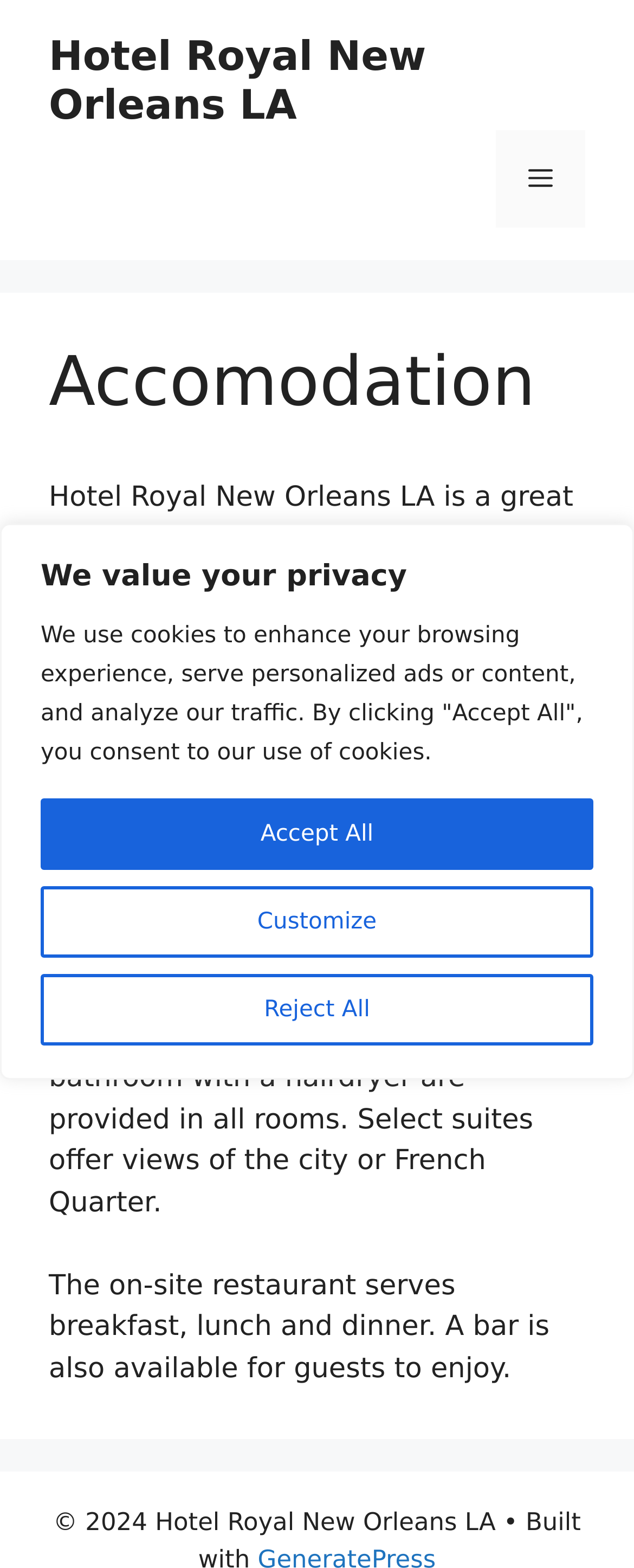What type of TV is provided in all rooms? Please answer the question using a single word or phrase based on the image.

Flat-screen TV